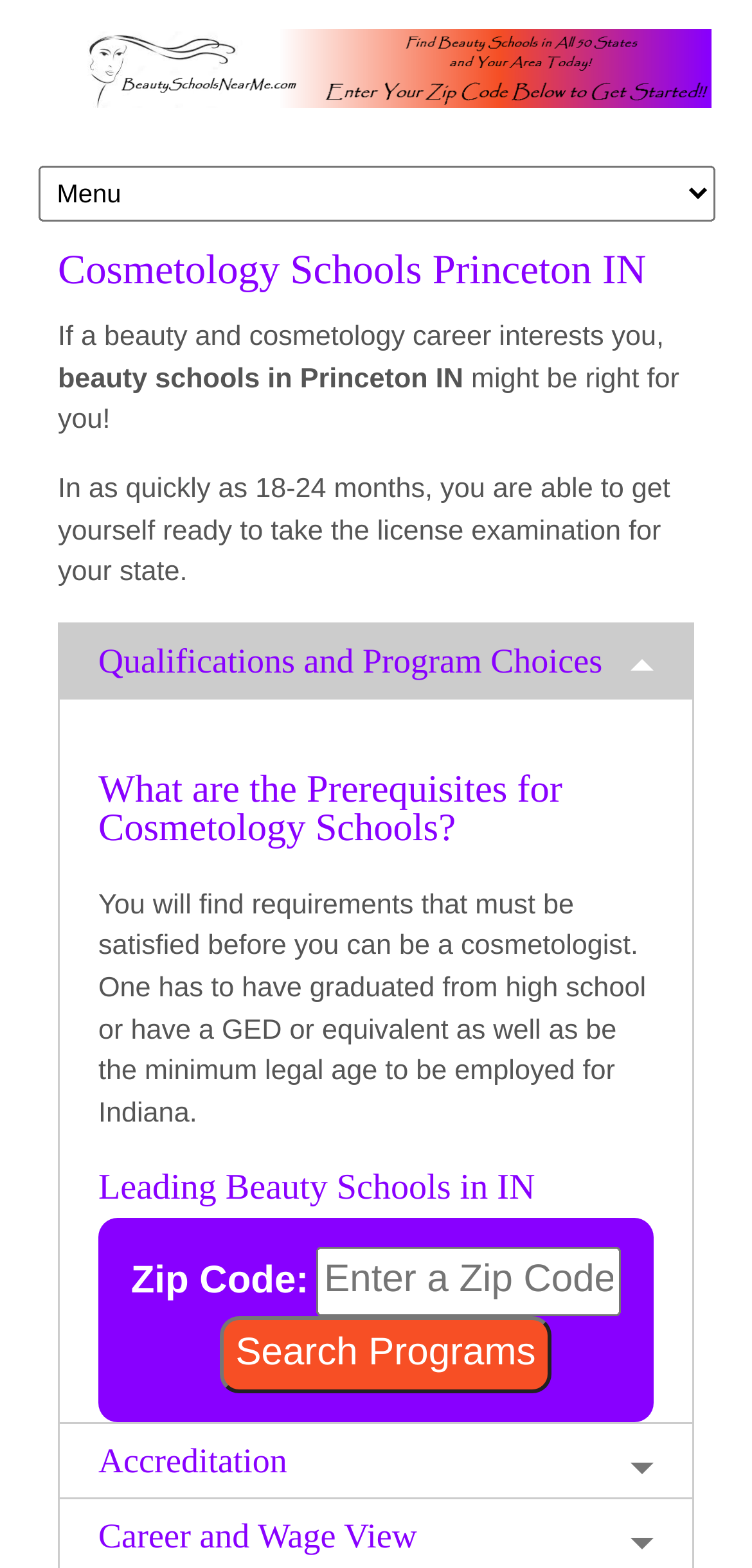Please find the bounding box for the following UI element description. Provide the coordinates in (top-left x, top-left y, bottom-right x, bottom-right y) format, with values between 0 and 1: Accreditation

[0.077, 0.908, 0.923, 0.956]